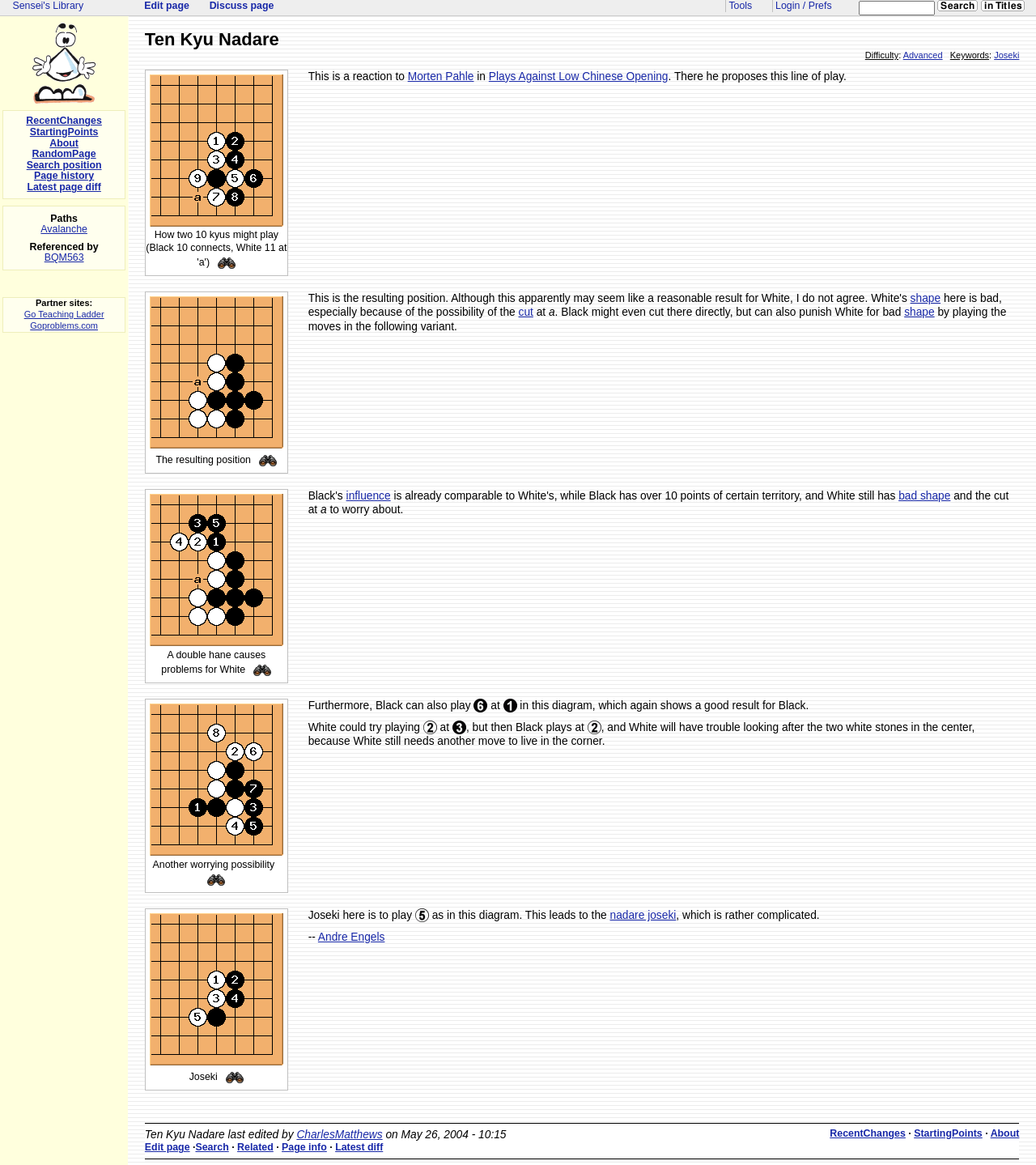What is the shape that Black might even cut directly?
Refer to the screenshot and answer in one word or phrase.

bad shape